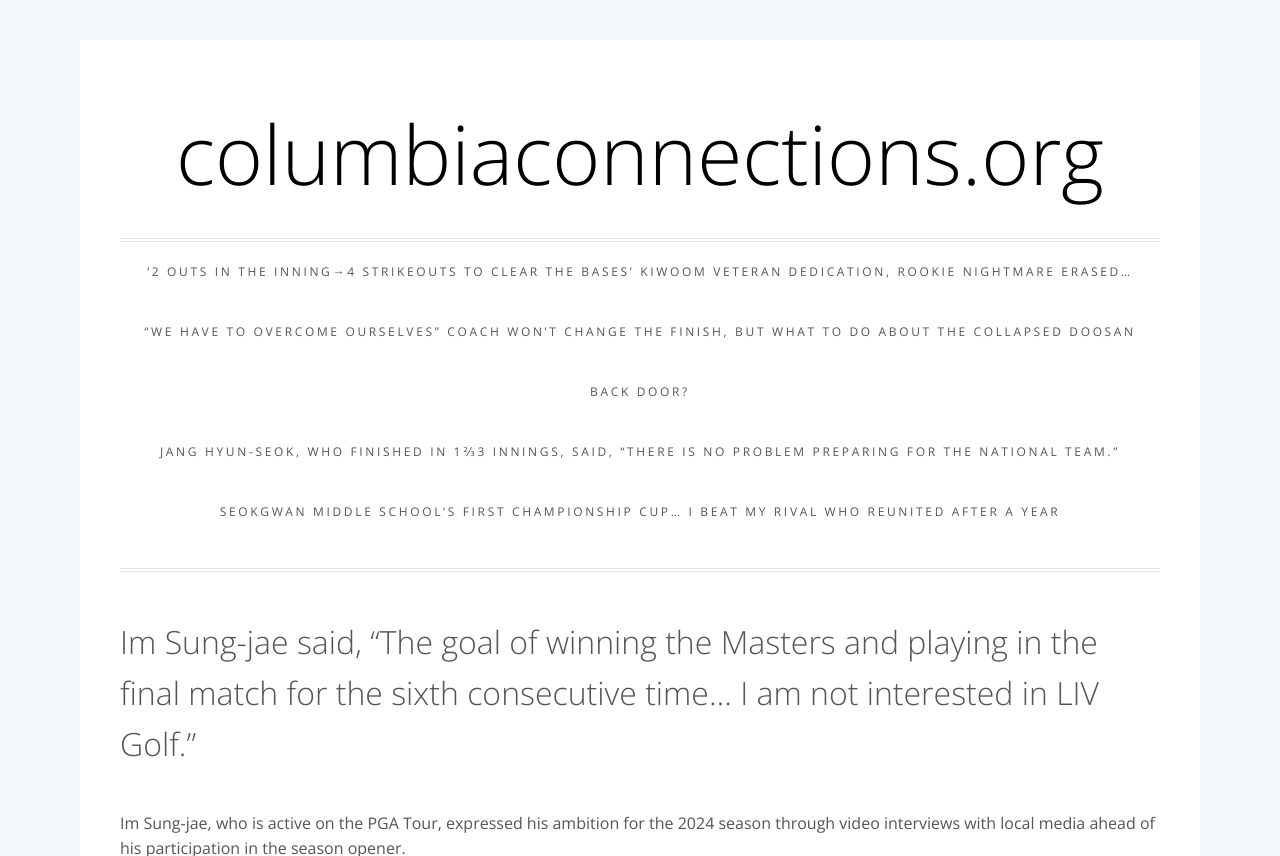How many consecutive times does Im Sung-jae want to play in the final match?
Utilize the image to construct a detailed and well-explained answer.

In the quote from Im Sung-jae, he mentions 'playing in the final match for the sixth consecutive time', which implies that he wants to achieve this feat for the sixth time in a row.